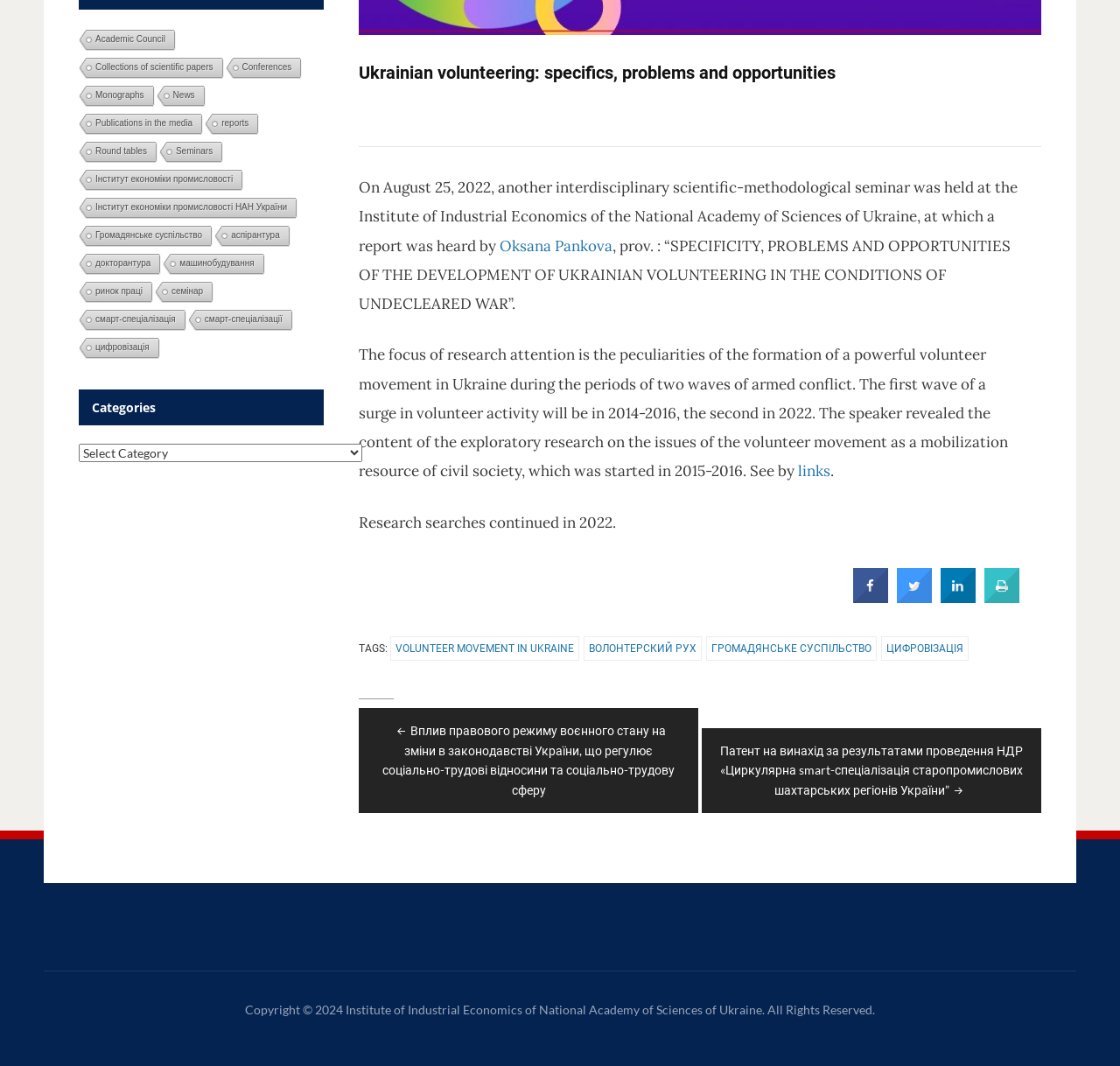Provide the bounding box coordinates for the specified HTML element described in this description: "Oksana Pankova". The coordinates should be four float numbers ranging from 0 to 1, in the format [left, top, right, bottom].

[0.446, 0.221, 0.547, 0.239]